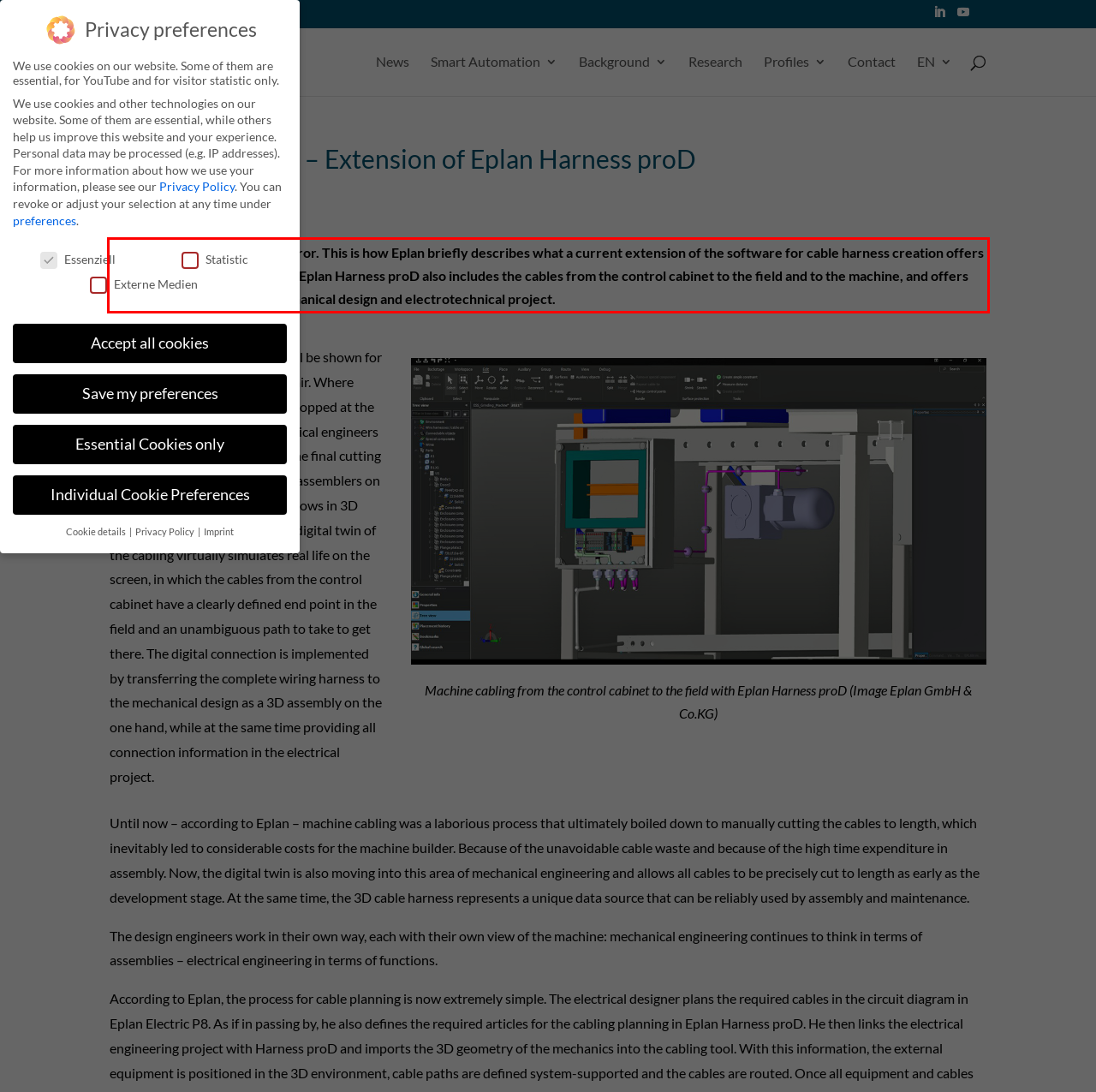You are given a screenshot with a red rectangle. Identify and extract the text within this red bounding box using OCR.

Digital twin instead of trial & error. This is how Eplan briefly describes what a current extension of the software for cable harness creation offers customers: In the new version, Eplan Harness proD also includes the cables from the control cabinet to the field and to the machine, and offers itself as a bridge between mechanical design and electrotechnical project.